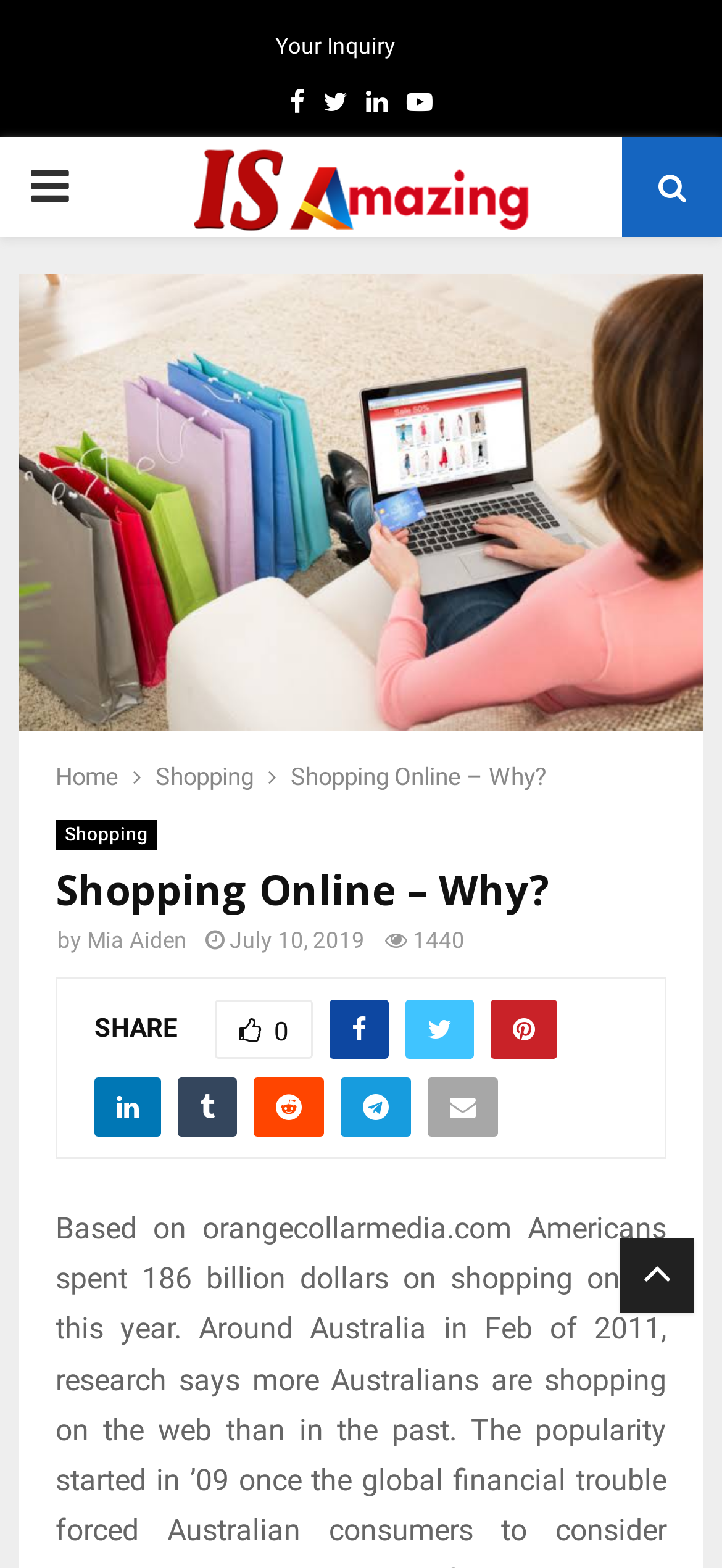Find the bounding box coordinates for the element that must be clicked to complete the instruction: "Go to Home page". The coordinates should be four float numbers between 0 and 1, indicated as [left, top, right, bottom].

[0.077, 0.486, 0.164, 0.504]